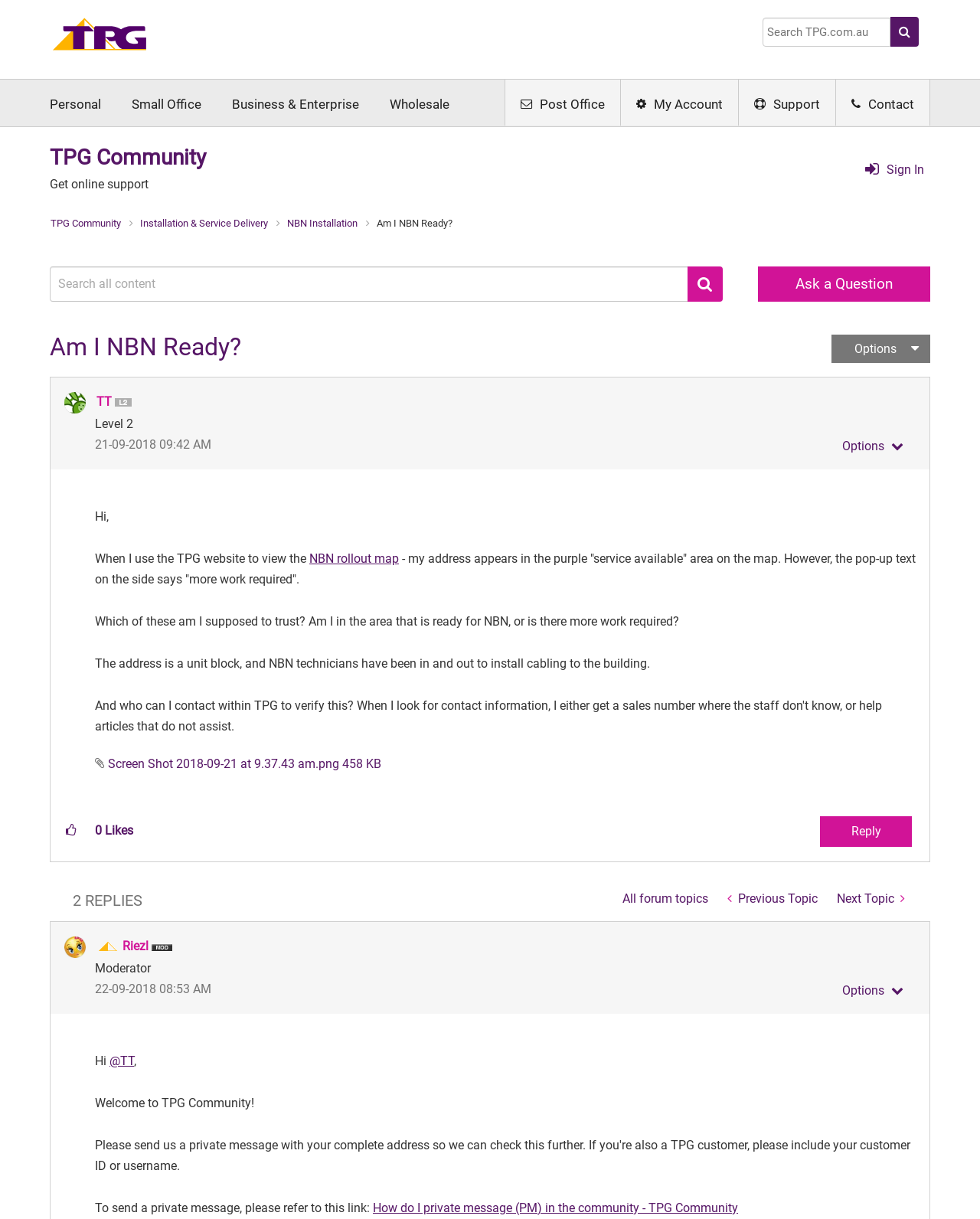Describe the webpage in detail, including text, images, and layout.

The webpage is a forum discussion page on the TPG Community website. At the top, there is a navigation bar with links to "Home", "Business & Enterprise", "Wholesale", "Post Office", "My Account", "Support", and "Contact". Below the navigation bar, there is a search box and a button with a magnifying glass icon.

On the left side of the page, there is a section with links to "TPG Community", "Installation & Service Delivery", "NBN Installation", and "Am I NBN Ready?" (which is disabled). There is also a "Sign In" button.

The main content of the page is a discussion thread. The thread title is "Am I NBN Ready?" and it has a description that says "Hi, When I use the TPG website to view the NBN rollout map - my address appears in the purple 'service available' area on the map. However, the pop-up text on the side says 'more work required'." The thread has two replies.

The first reply is from a user named "TT" and has an attachment, a screenshot of the NBN rollout map. The reply has a "Like" button and a "Reply" button.

The second reply is from a moderator named "Riezl" and has a "Like" button and a "Reply" button.

At the bottom of the page, there are links to "All forum topics", "Previous Topic", and "Next Topic". There is also a text that says "2 REPLIES".